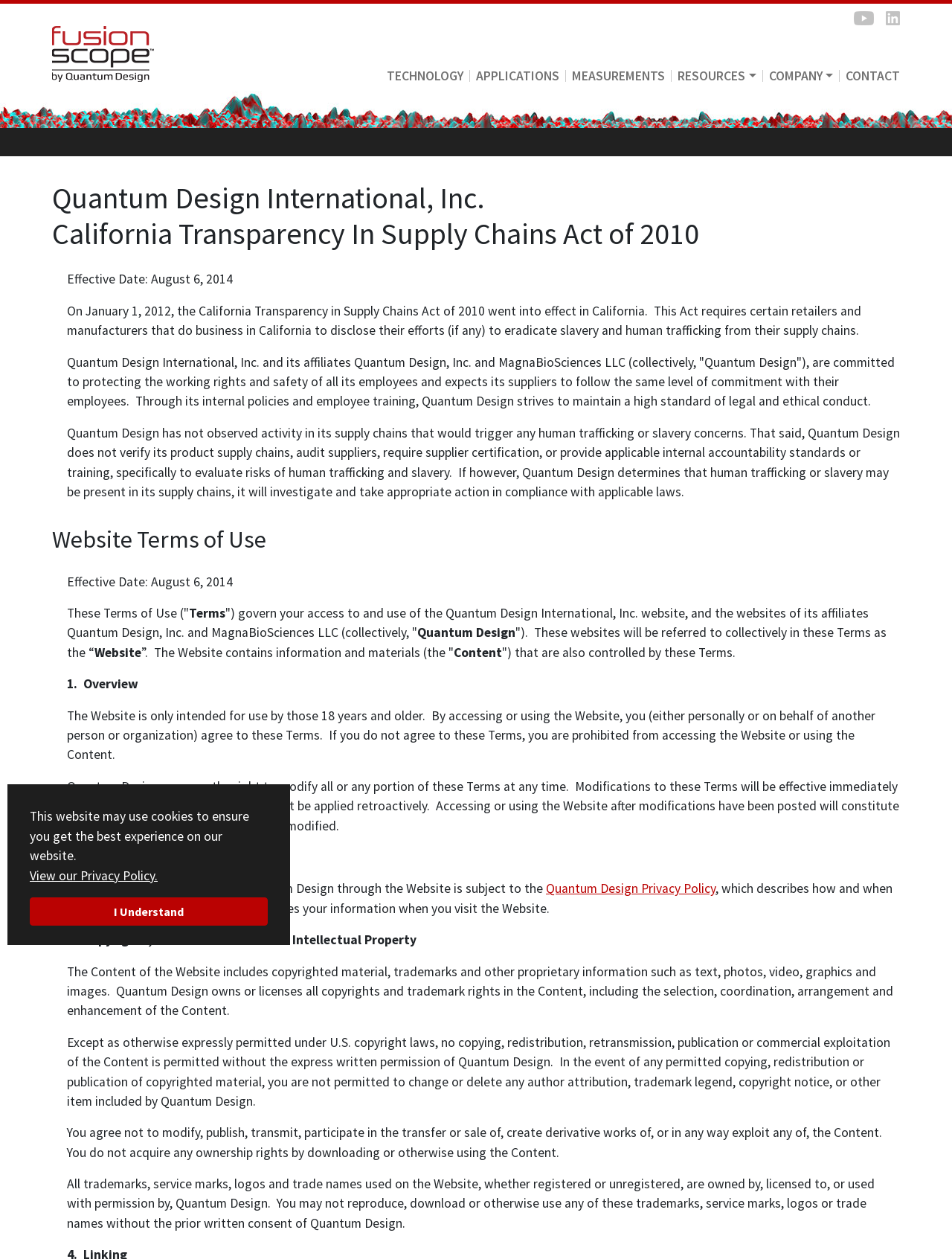Generate a thorough explanation of the webpage's elements.

This webpage is about FusionScope by Quantum Design, specifically its legal information. At the top, there are several links, including "TECHNOLOGY", "APPLICATIONS", "MEASUREMENTS", "RESOURCES", "COMPANY", and "CONTACT". Below these links, there is a heading that reads "Quantum Design International, Inc. California Transparency In Supply Chains Act of 2010". 

Under this heading, there is a paragraph explaining the California Transparency in Supply Chains Act of 2010, which requires certain retailers and manufacturers to disclose their efforts to eradicate slavery and human trafficking from their supply chains. The text then describes Quantum Design's commitment to protecting the working rights and safety of its employees and expects its suppliers to follow the same level of commitment.

Further down, there is another heading titled "Website Terms of Use". This section outlines the terms and conditions for using the Quantum Design website, including the website's intended use, modifications to the terms, and privacy policy. The text also explains that the website's content is owned or licensed by Quantum Design and prohibits copying, redistribution, or commercial exploitation of the content without permission.

At the bottom of the page, there is a notice about the website's use of cookies and a link to view the privacy policy. There is also a button to indicate understanding of the policy.